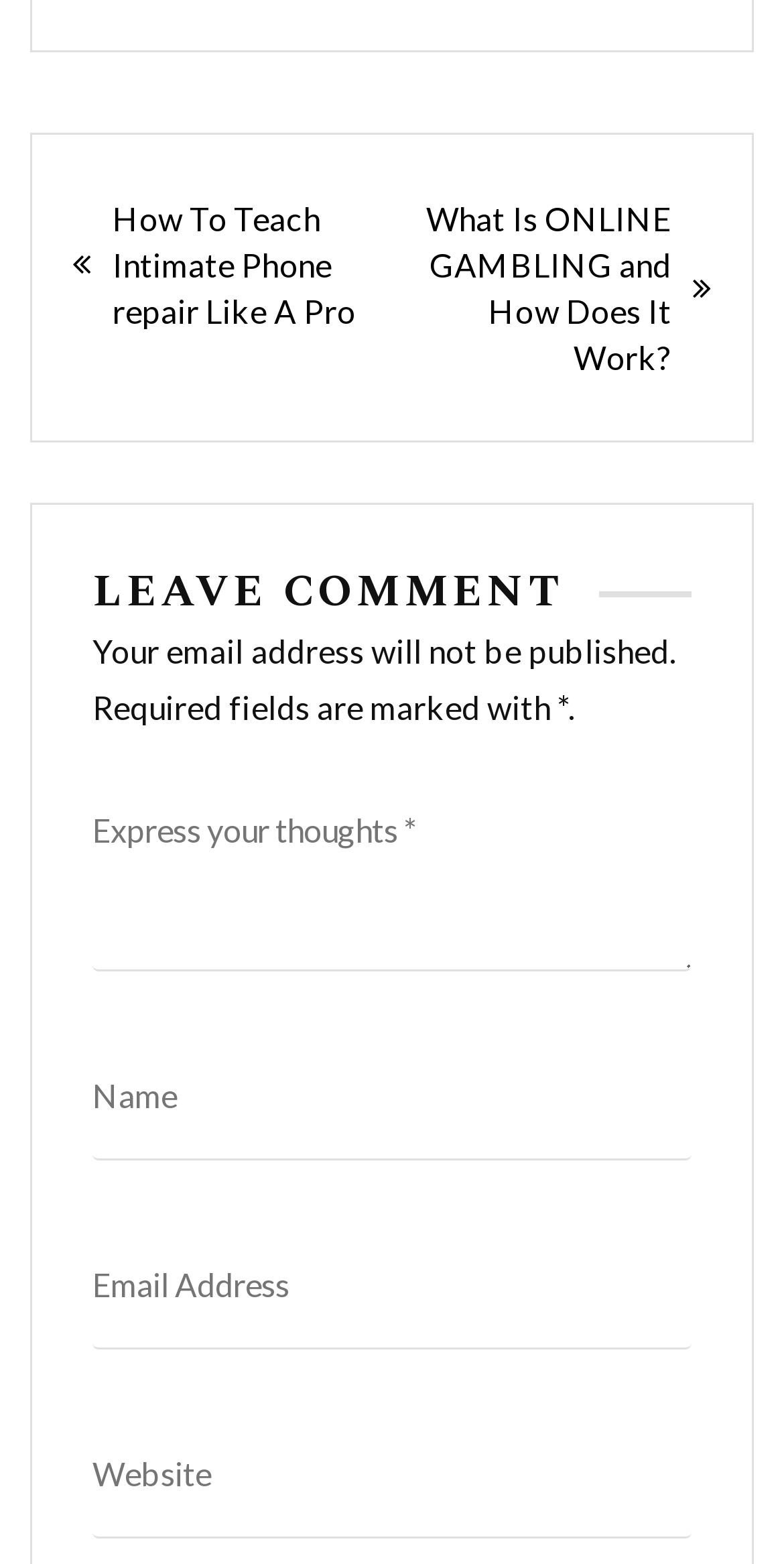Provide a brief response to the question using a single word or phrase: 
What is required to leave a comment?

Name and email